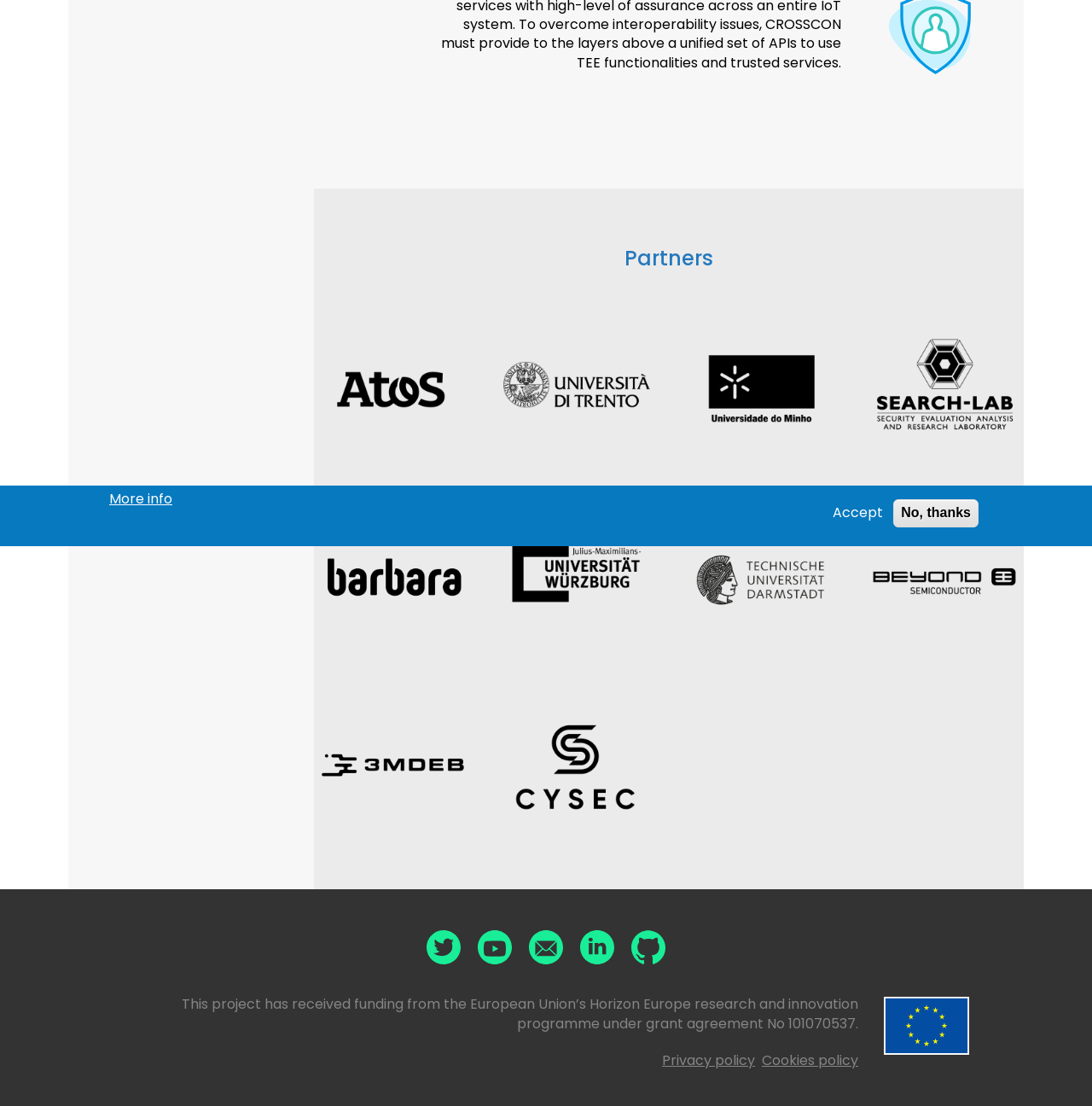Please predict the bounding box coordinates (top-left x, top-left y, bottom-right x, bottom-right y) for the UI element in the screenshot that fits the description: aria-label="discord-black-icon-1"

None